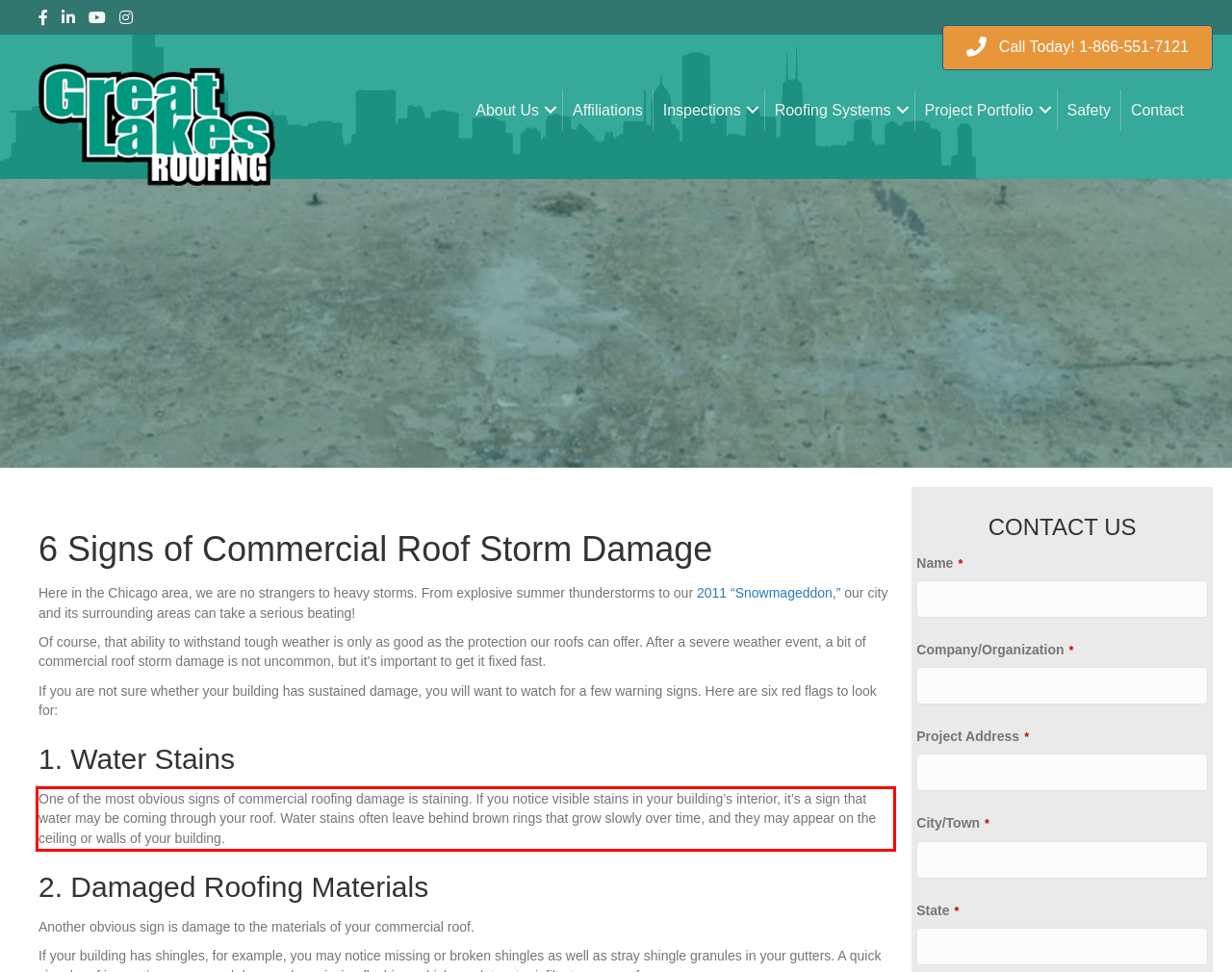Identify and extract the text within the red rectangle in the screenshot of the webpage.

One of the most obvious signs of commercial roofing damage is staining. If you notice visible stains in your building’s interior, it’s a sign that water may be coming through your roof. Water stains often leave behind brown rings that grow slowly over time, and they may appear on the ceiling or walls of your building.